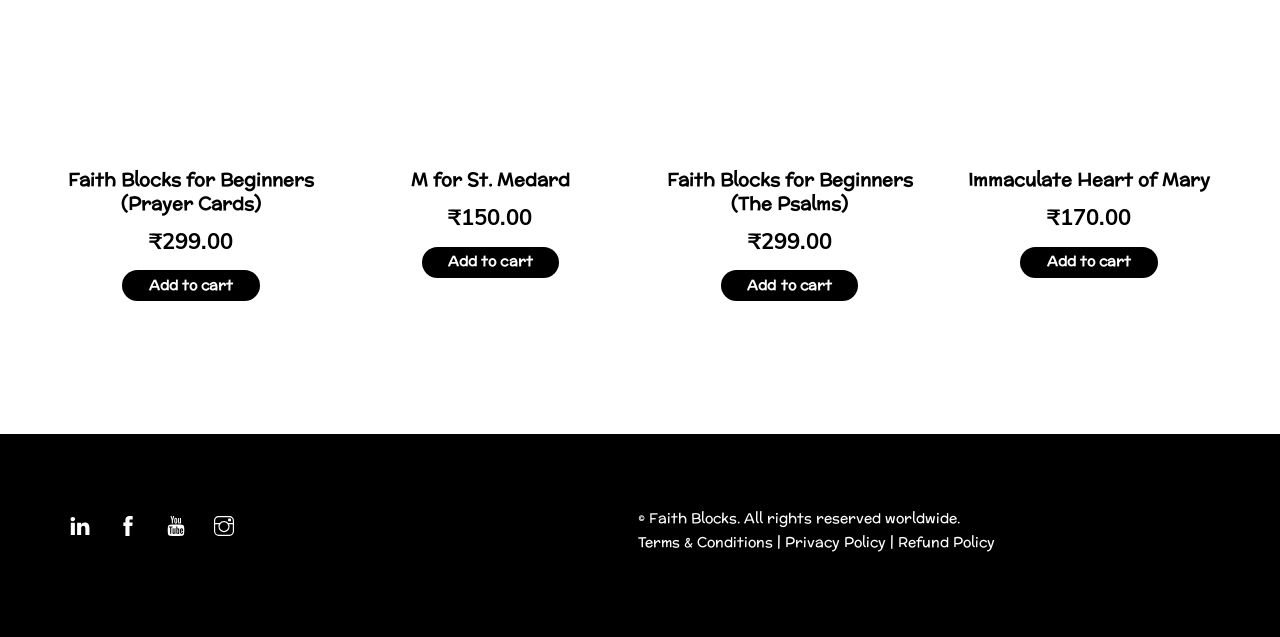Determine the bounding box coordinates of the section I need to click to execute the following instruction: "Follow Faith Blocks on LinkedIn". Provide the coordinates as four float numbers between 0 and 1, i.e., [left, top, right, bottom].

[0.055, 0.811, 0.07, 0.842]